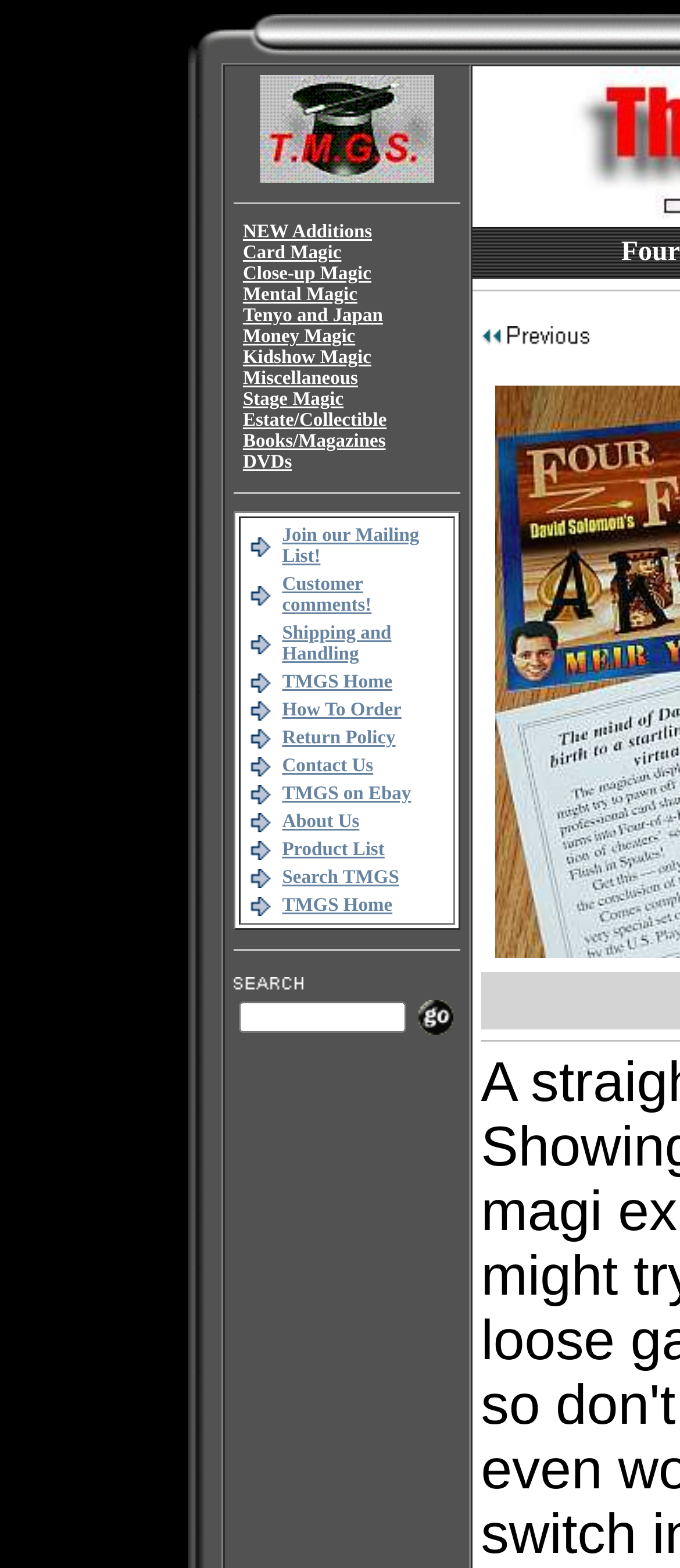Identify the bounding box coordinates necessary to click and complete the given instruction: "Search for restaurant space for lease".

None